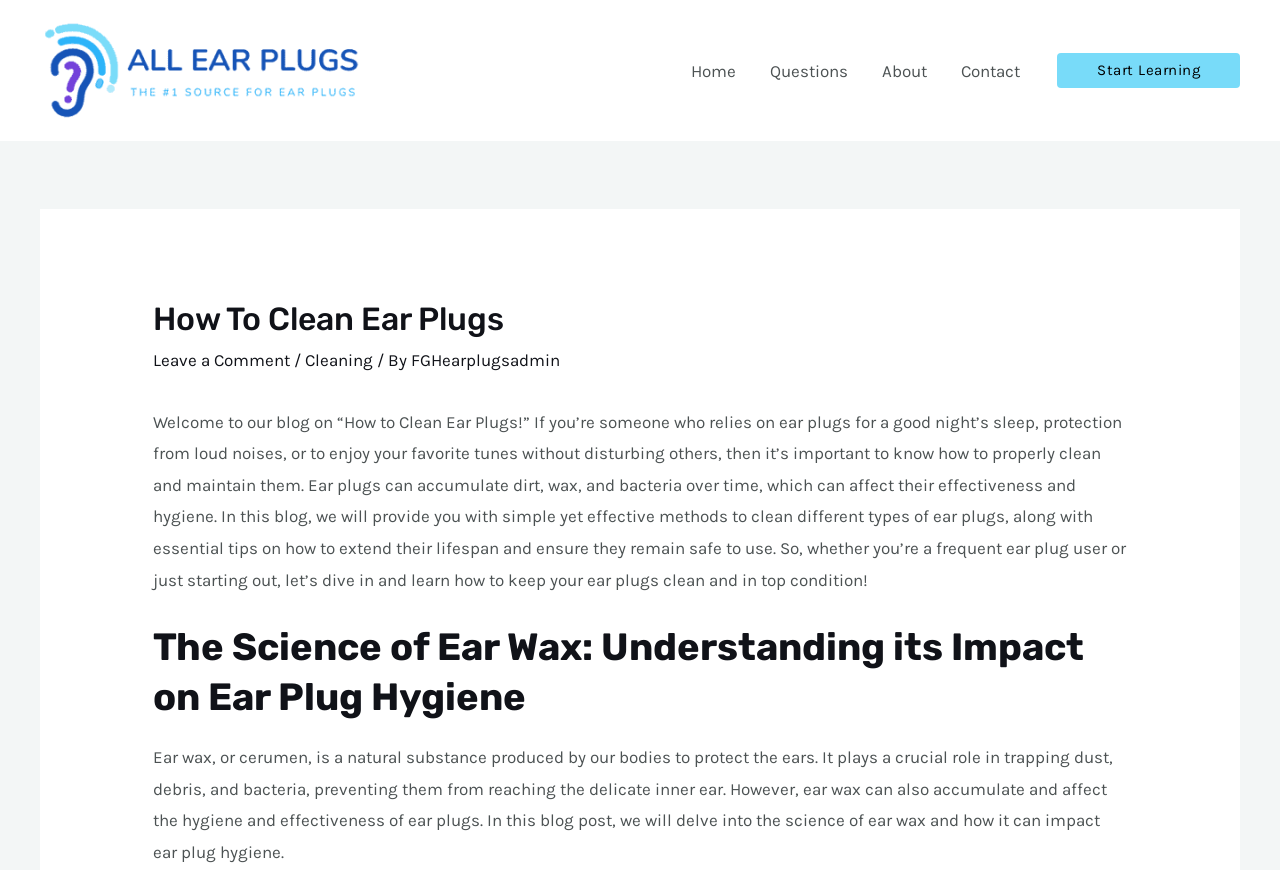Find the bounding box coordinates of the element I should click to carry out the following instruction: "Click on the 'Start Learning' button".

[0.826, 0.061, 0.969, 0.101]